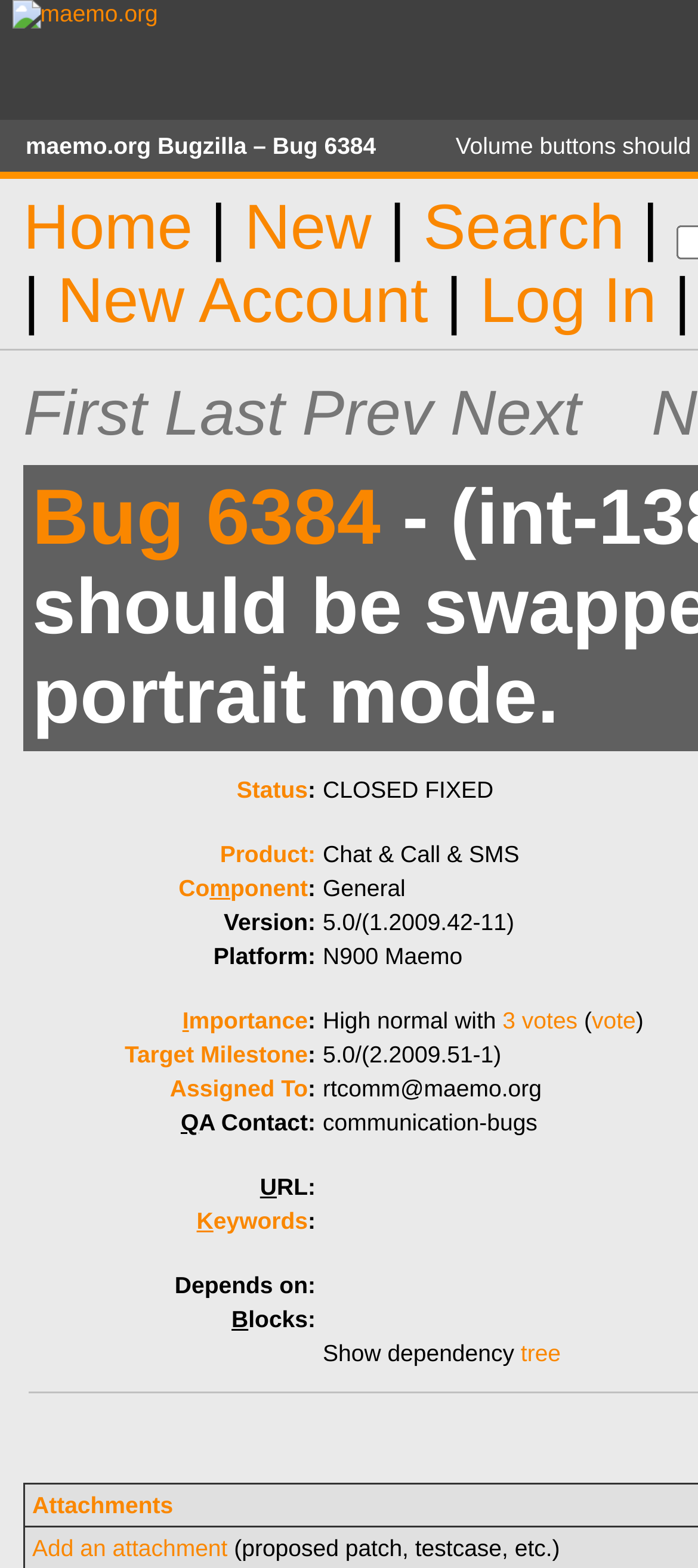How many votes does this bug have?
Please respond to the question thoroughly and include all relevant details.

The number of votes can be found in the 'Importance' section, where it says '3 votes' and provides a link to vote.